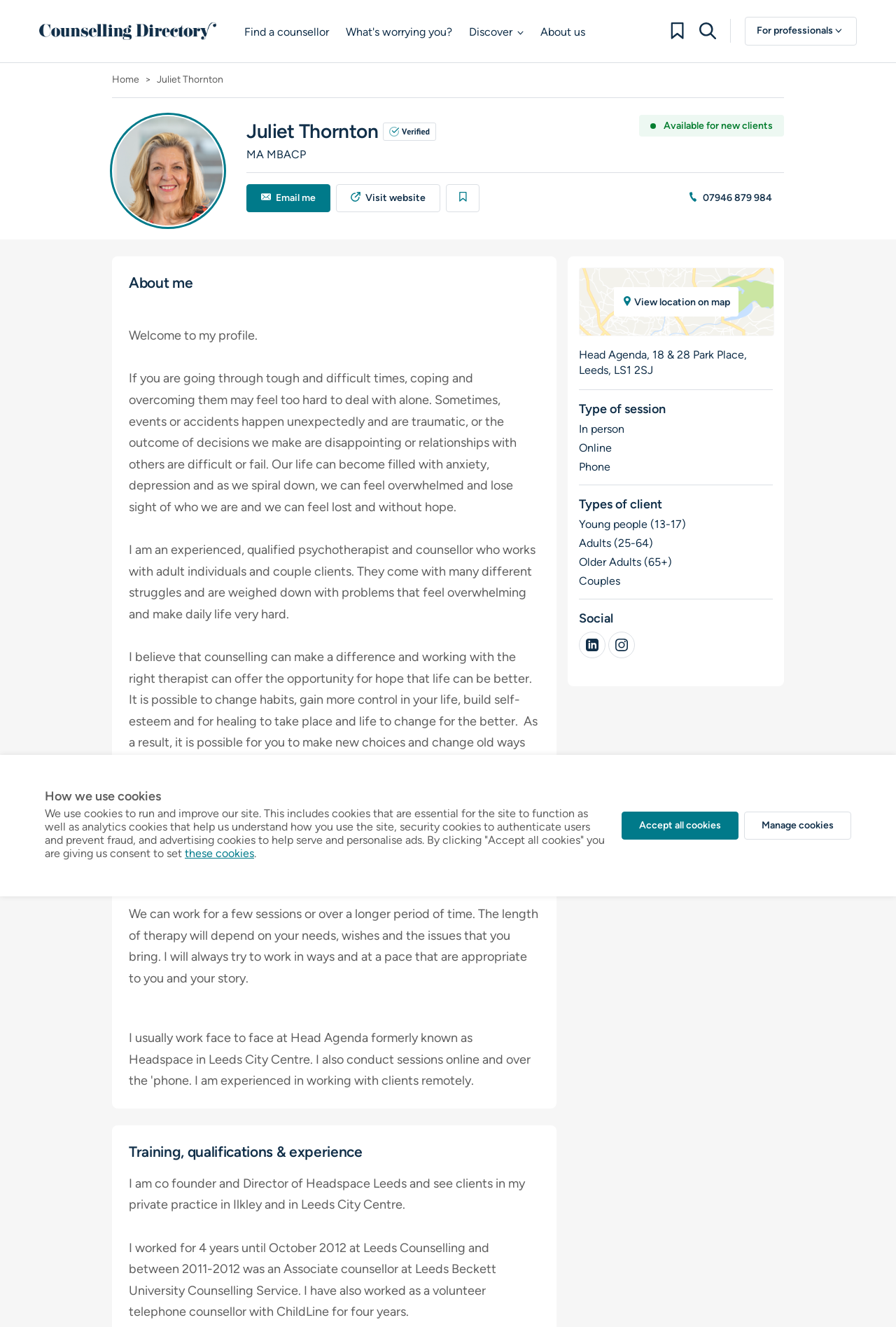Examine the image and give a thorough answer to the following question:
What is the purpose of the 'Verified Professional' badge?

Based on the webpage, the 'Verified Professional' badge is used to indicate that Juliet Thornton is a verified professional. This badge is displayed next to her name, indicating that she has been verified as a professional in her field.